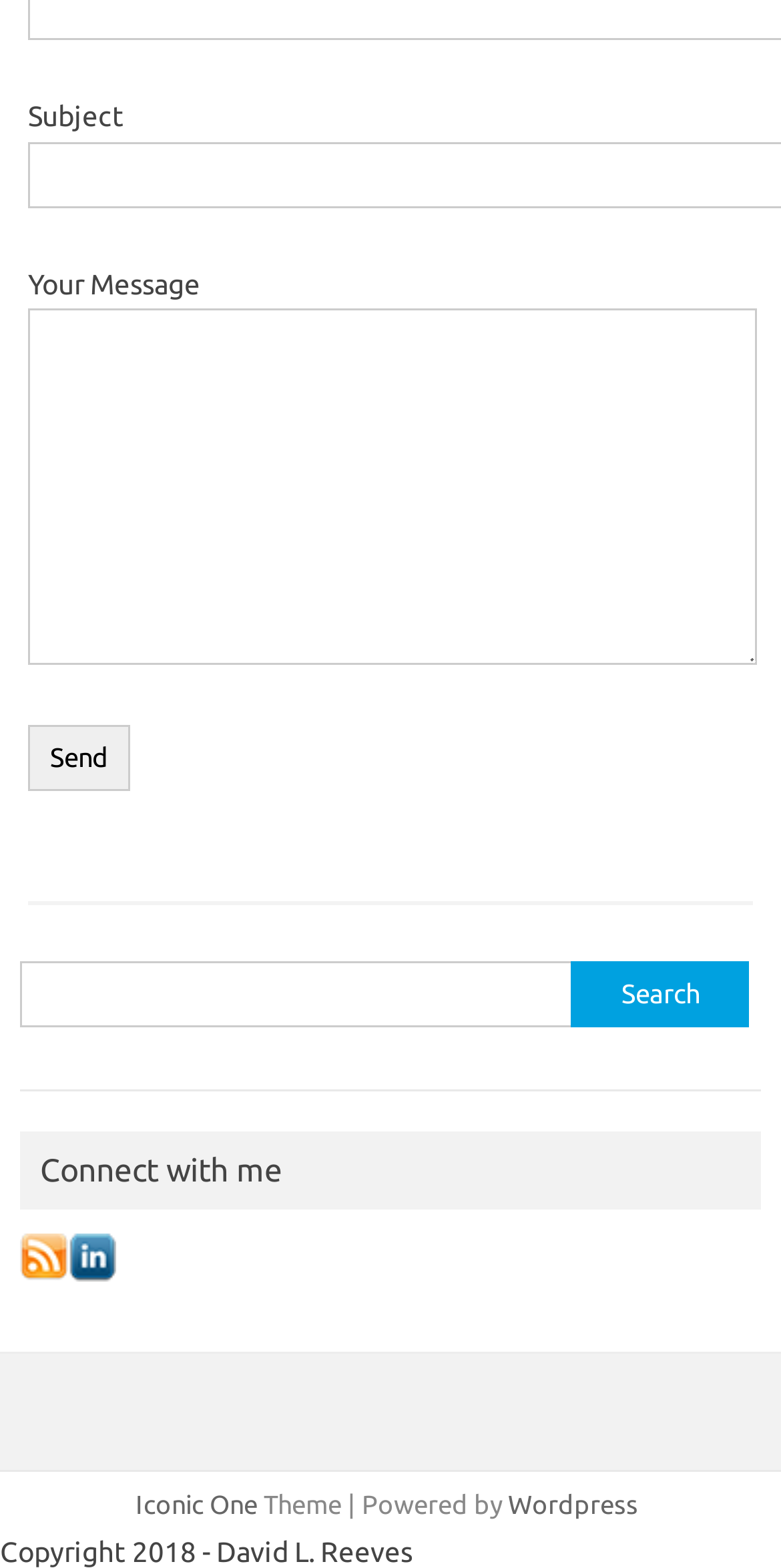How many social media links are available?
Using the visual information, respond with a single word or phrase.

Two